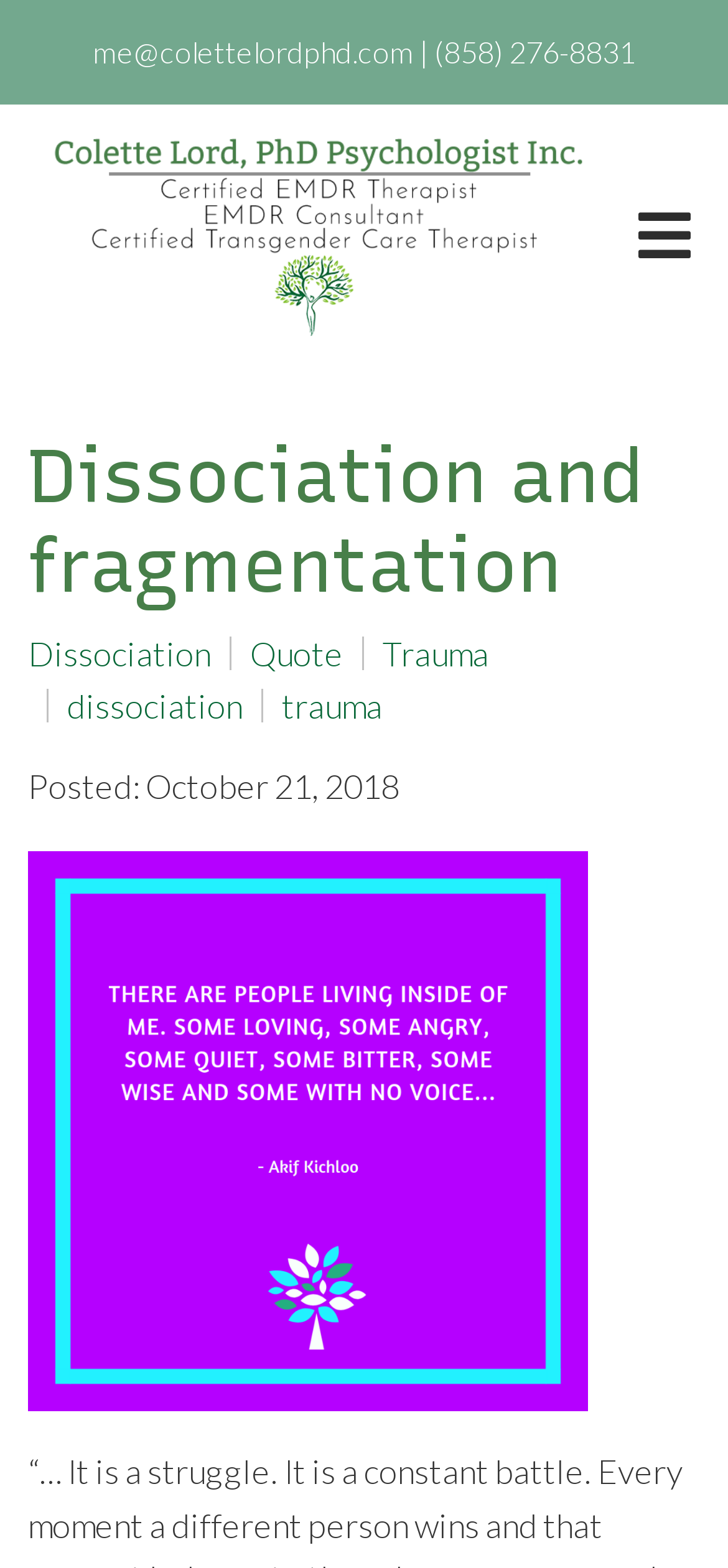Find and specify the bounding box coordinates that correspond to the clickable region for the instruction: "contact the author via email".

[0.127, 0.022, 0.576, 0.044]